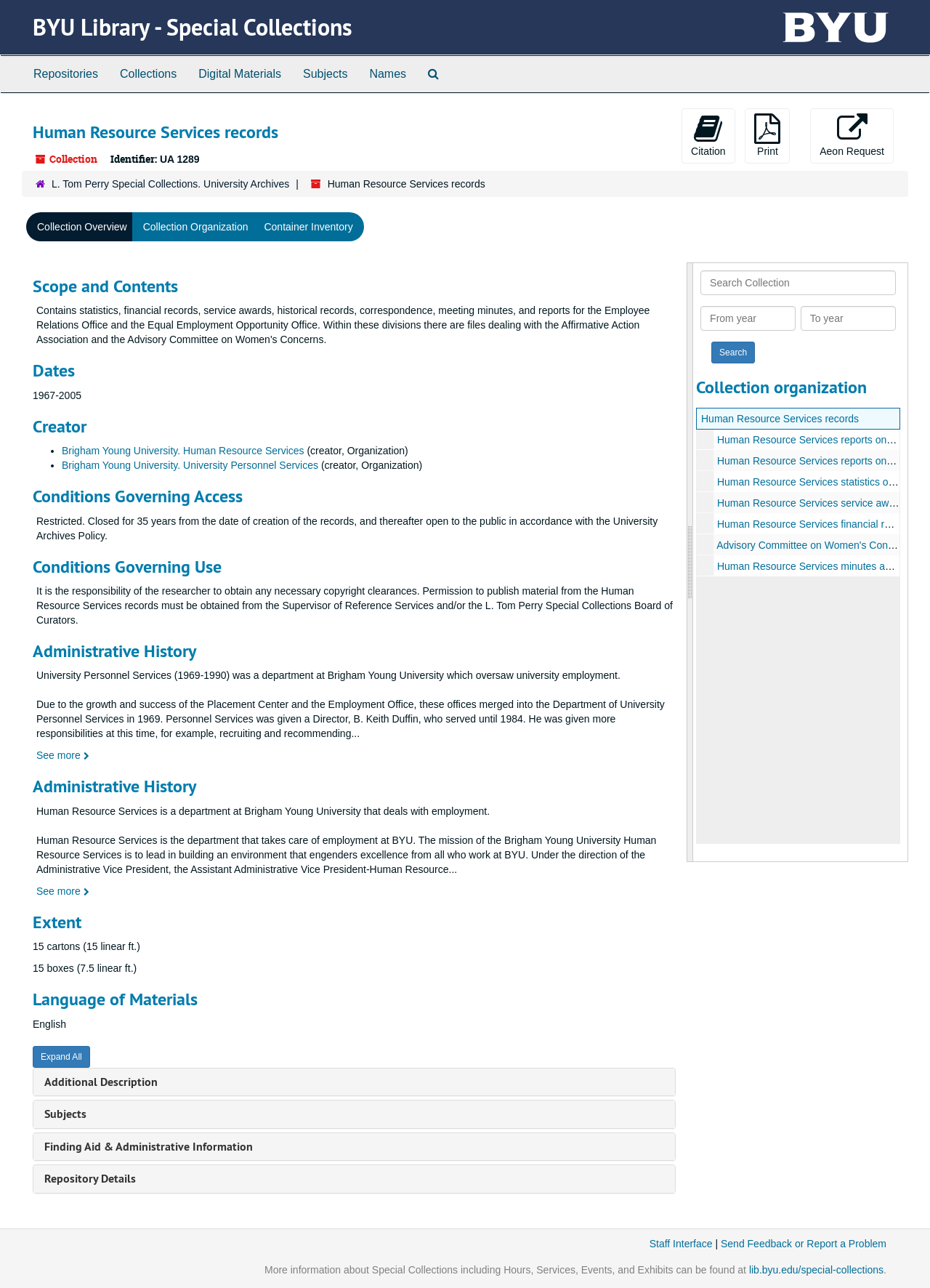Specify the bounding box coordinates of the area that needs to be clicked to achieve the following instruction: "Click on the 'Collection Overview' link".

[0.028, 0.165, 0.148, 0.187]